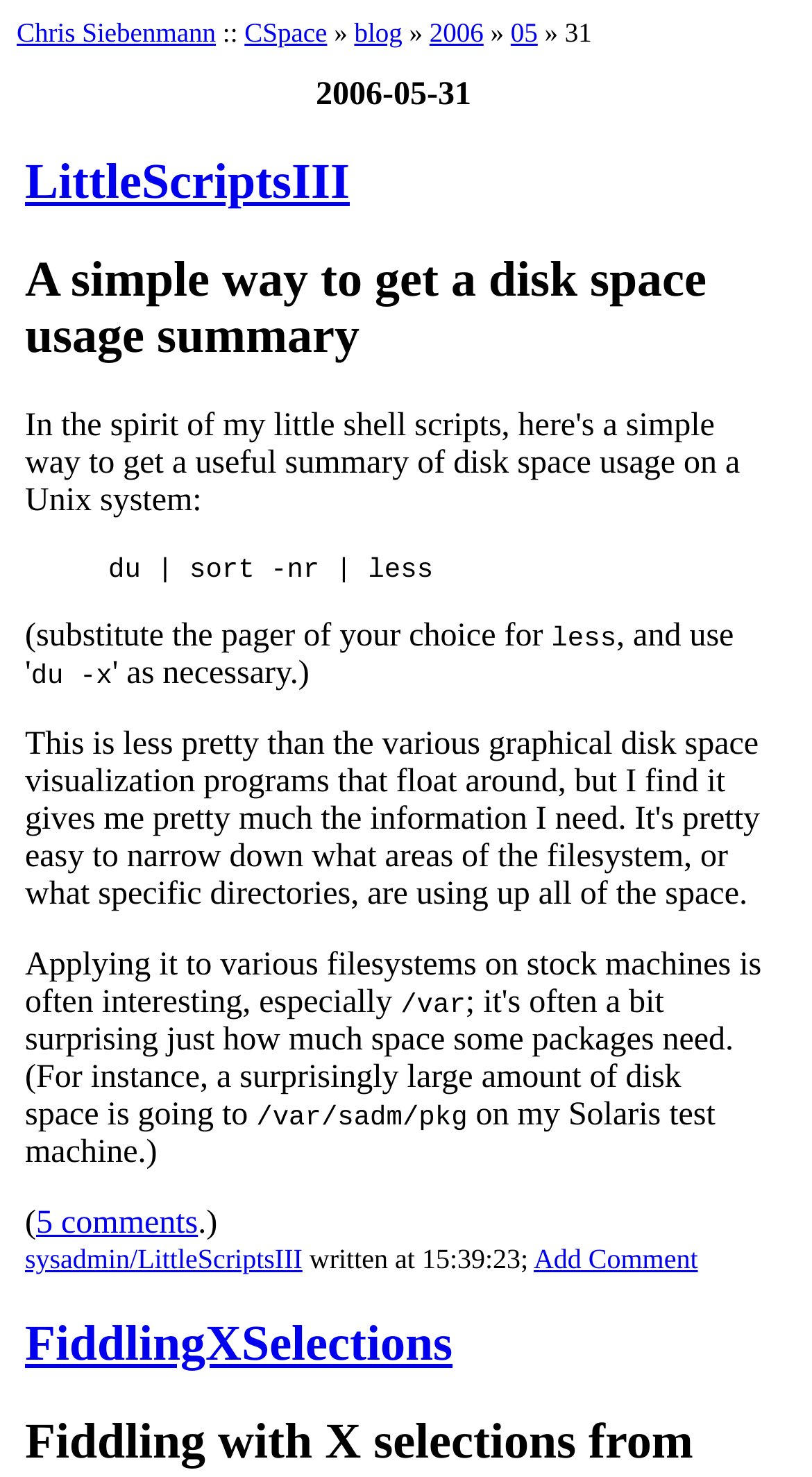Locate the bounding box coordinates of the clickable area needed to fulfill the instruction: "go to Chris Siebenmann's homepage".

[0.021, 0.011, 0.266, 0.032]